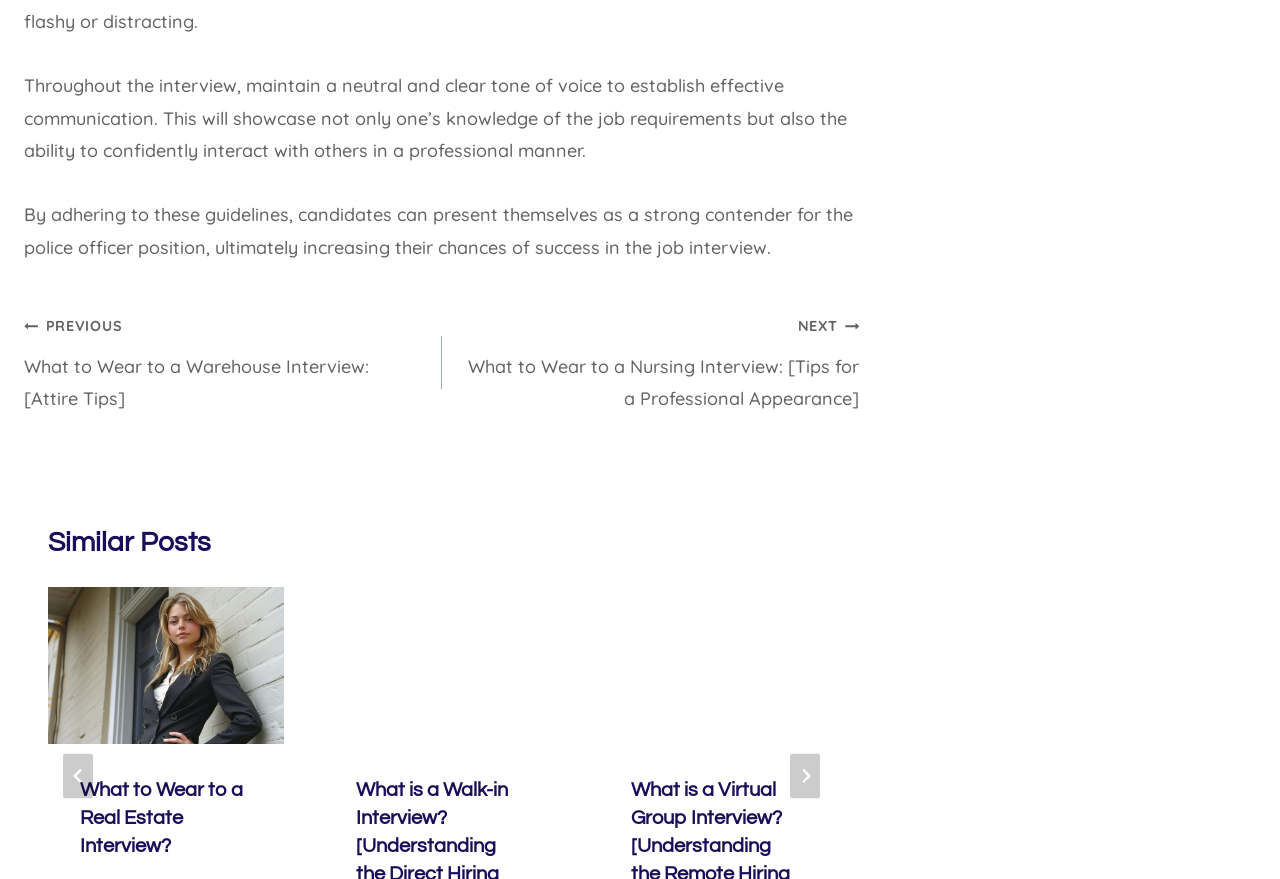Provide a one-word or short-phrase answer to the question:
What type of posts are listed at the bottom?

Job interview tips